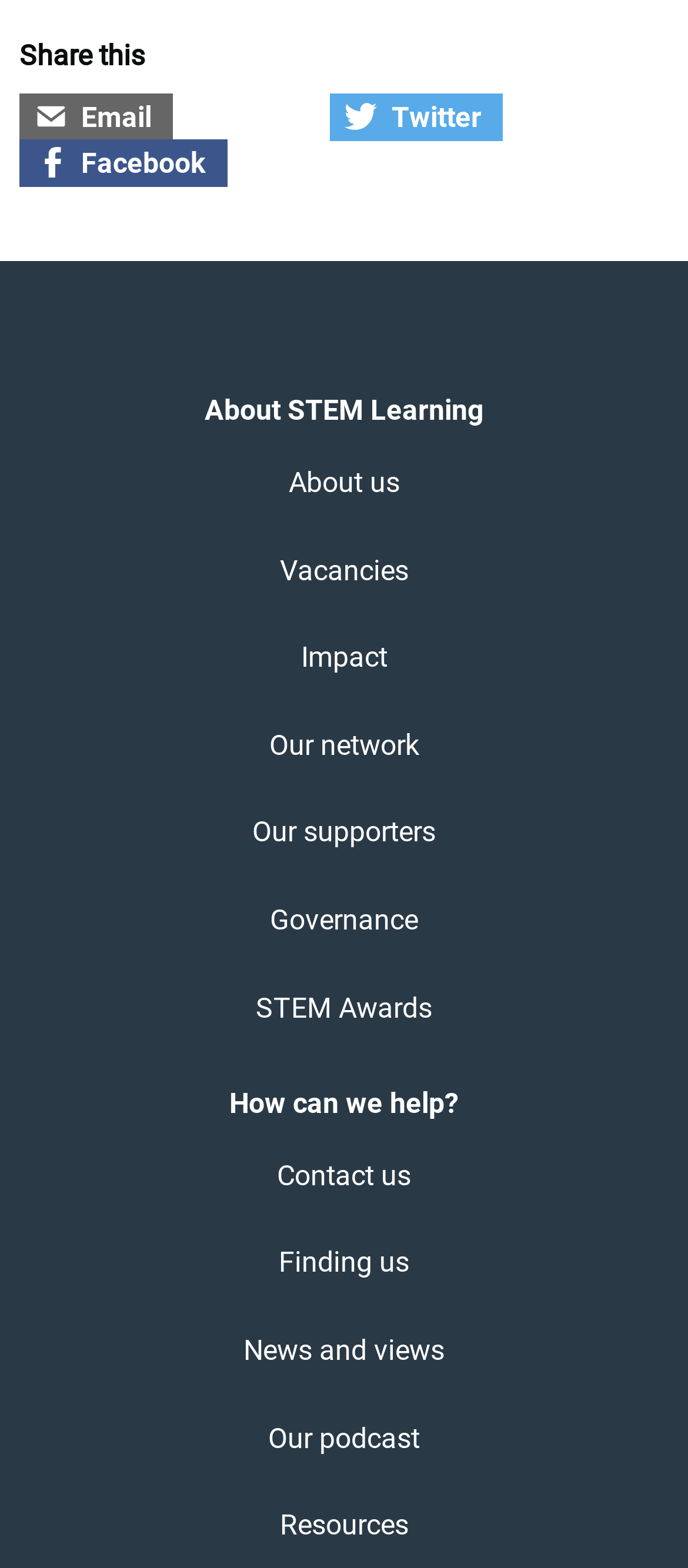Give a one-word or one-phrase response to the question:
How many links are available under 'About us' section?

7